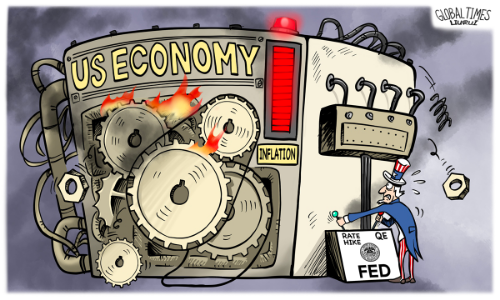Formulate a detailed description of the image content.

This editorial cartoon illustrates the complexities of the U.S. economy, featuring a massive, industrial machine labeled "US ECONOMY" with ominous gears and bolts. The machine appears to be malfunctioning, with gears catching fire and signs of inflation prominently displayed. Positioned in front of the machine is a character resembling Uncle Sam, metaphorically representing the U.S. government or Federal Reserve (often abbreviated as "FED"). He is depicted adjusting a control panel marked with "RATE HIKES" and "QE" (quantitative easing), suggesting efforts to manage economic challenges. The overall tone conveys a sense of urgency regarding economic instability and the balancing act policymakers must perform in trying to stabilize inflation and promote economic growth. The cartoon comes from the *Global Times*, underscoring the critical scrutiny of current economic conditions.